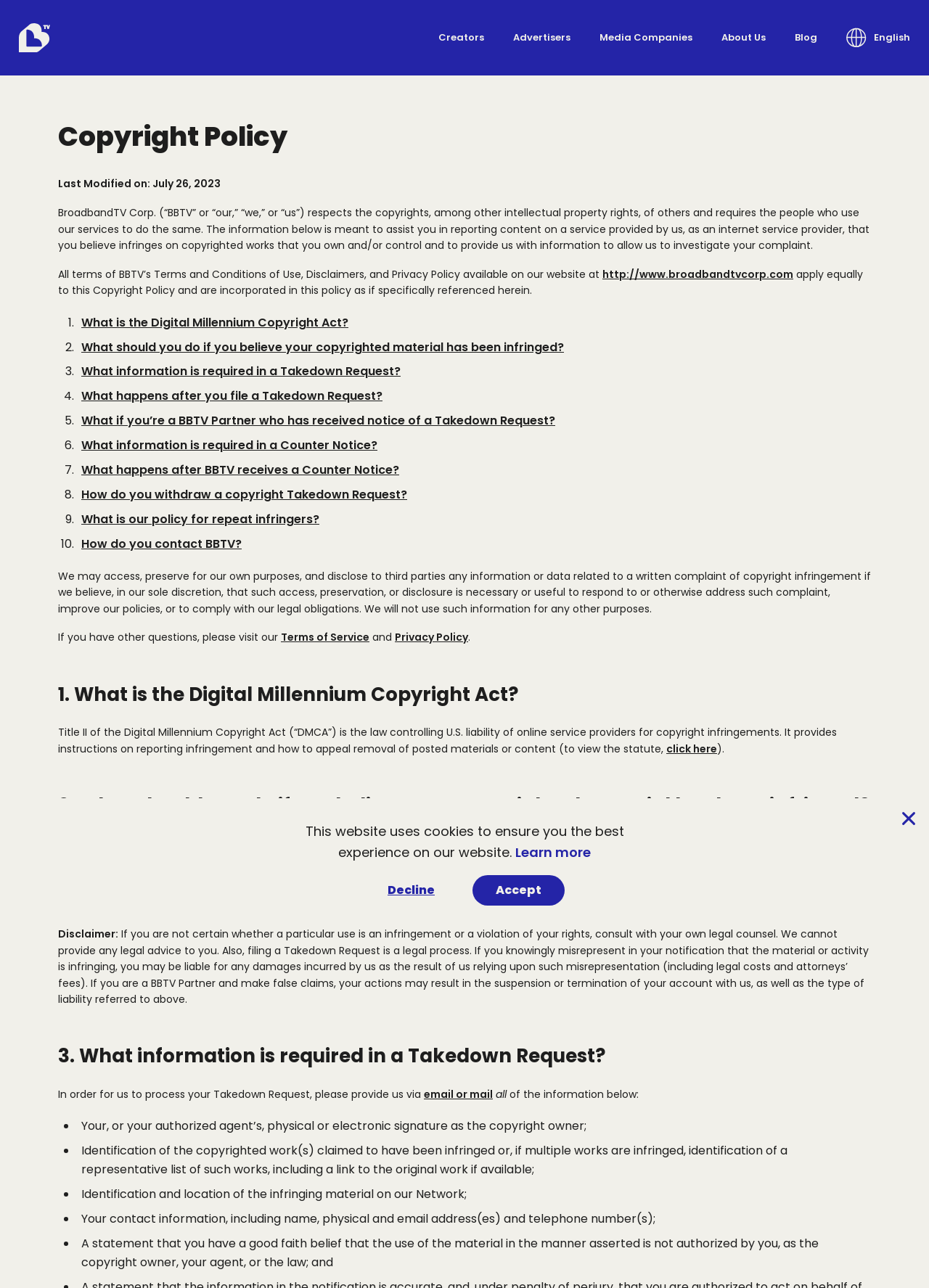Can BBTV disclose information related to a written complaint of copyright infringement?
Based on the image, please offer an in-depth response to the question.

BBTV may access, preserve for their own purposes, and disclose to third parties any information or data related to a written complaint of copyright infringement if they believe, in their sole discretion, that such access, preservation, or disclosure is necessary or useful to respond to or otherwise address such complaint, improve their policies, or to comply with their legal obligations.